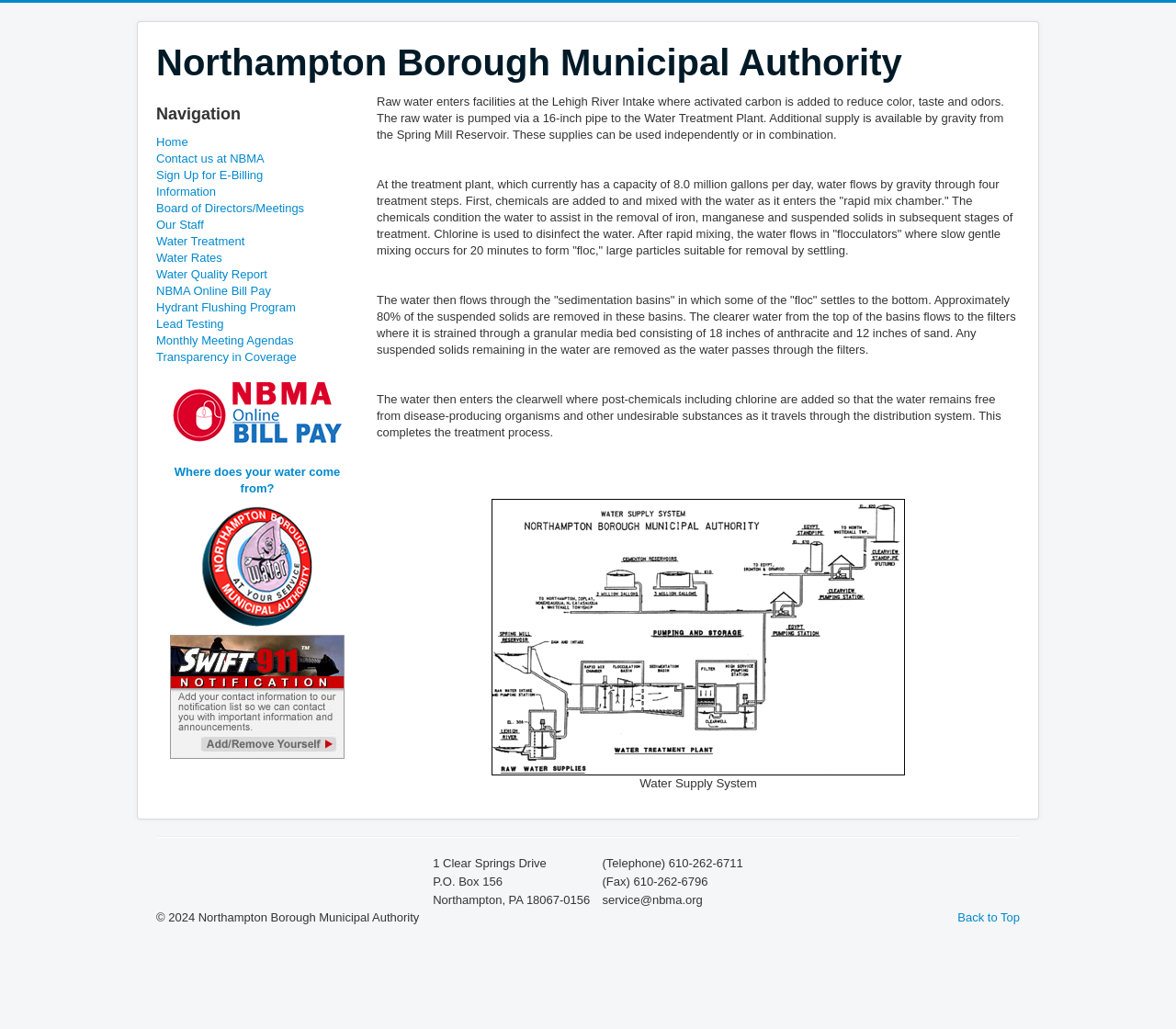From the image, can you give a detailed response to the question below:
What is the capacity of the water treatment plant?

I found the answer by reading the StaticText element that describes the water treatment process, which mentions that the plant has a capacity of 8.0 million gallons per day.